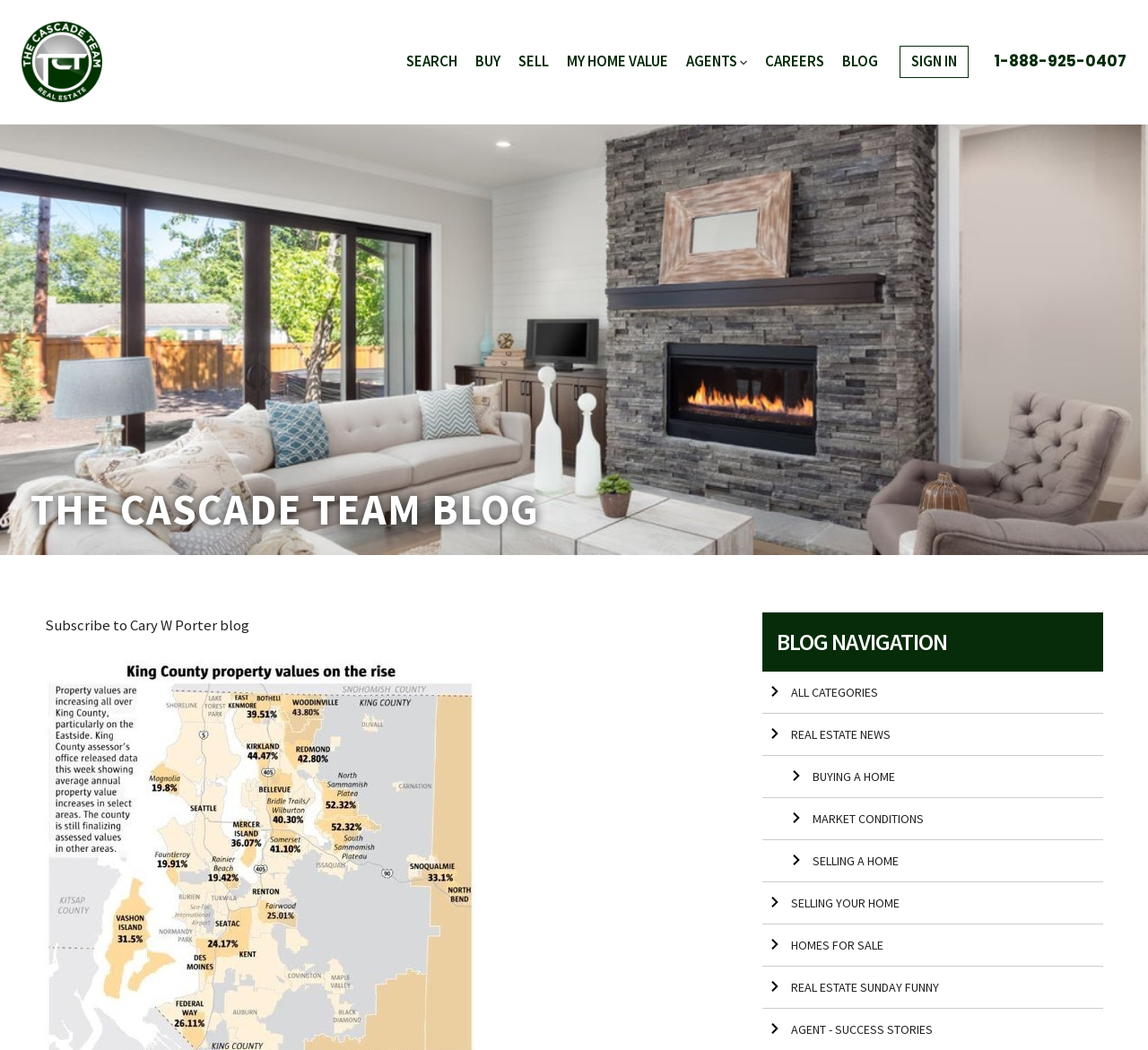Highlight the bounding box coordinates of the element you need to click to perform the following instruction: "sign in."

[0.784, 0.044, 0.844, 0.074]